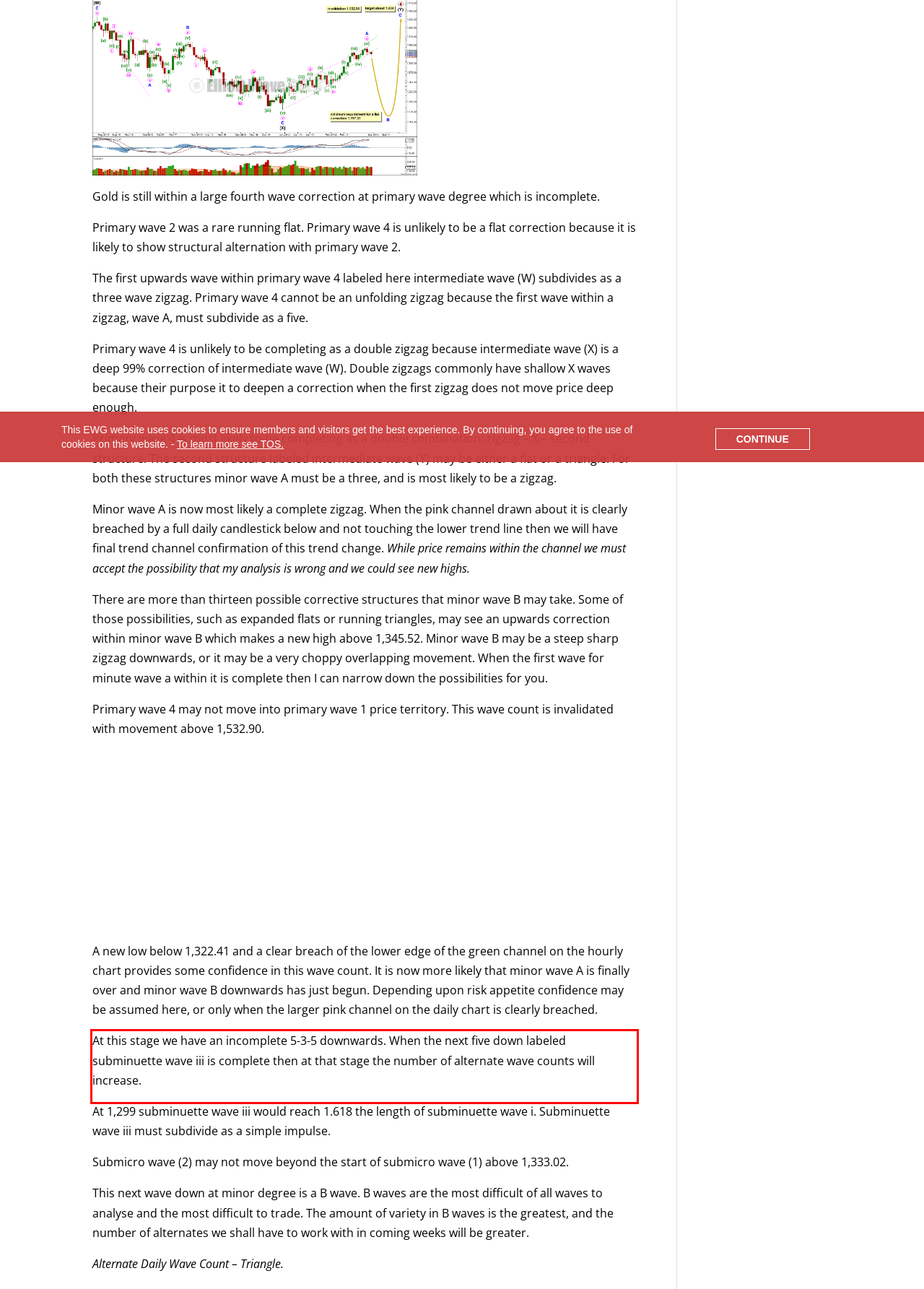You are provided with a screenshot of a webpage that includes a red bounding box. Extract and generate the text content found within the red bounding box.

At this stage we have an incomplete 5-3-5 downwards. When the next five down labeled subminuette wave iii is complete then at that stage the number of alternate wave counts will increase.